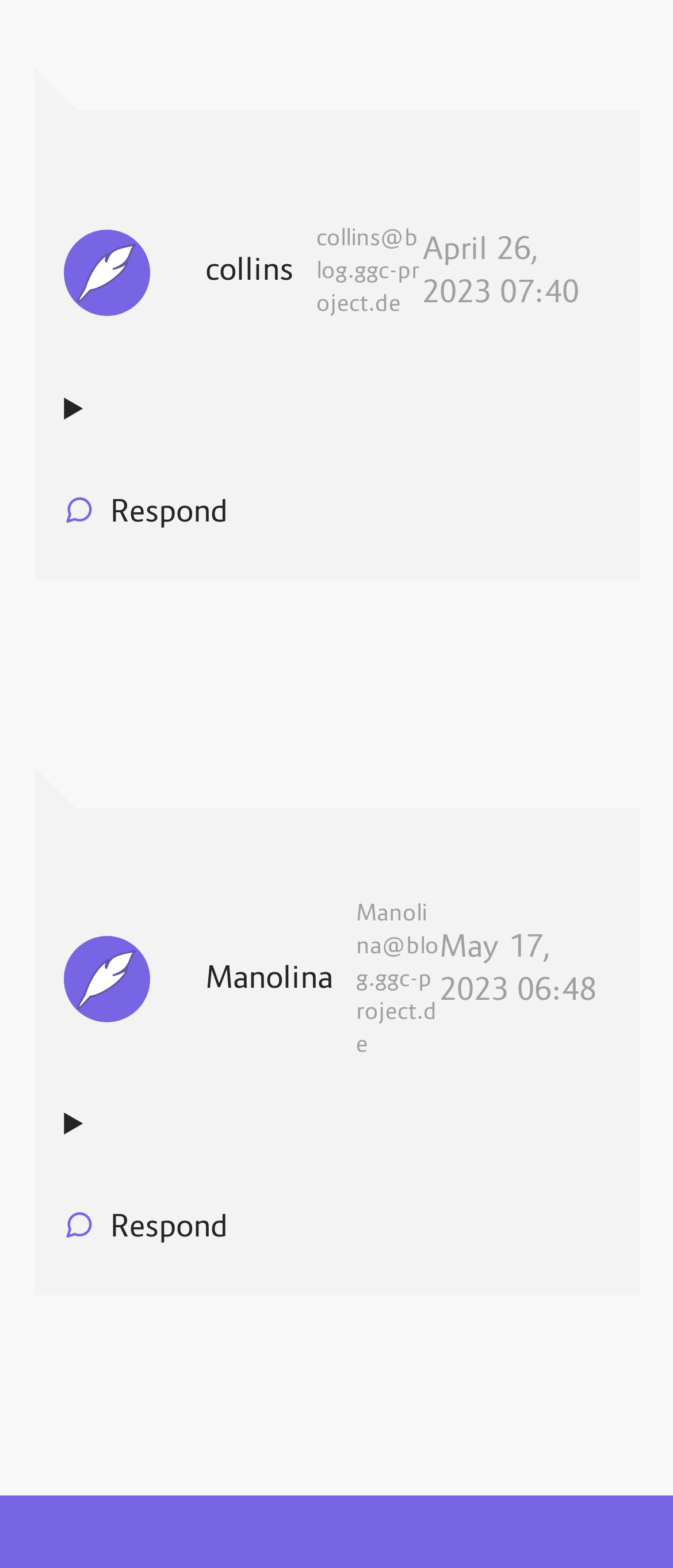Who is the author of the first post?
Please provide an in-depth and detailed response to the question.

The first post has a link with the text 'collins's avatar collins collins@blog.ggc-project.de', which indicates that the author of the first post is collins.